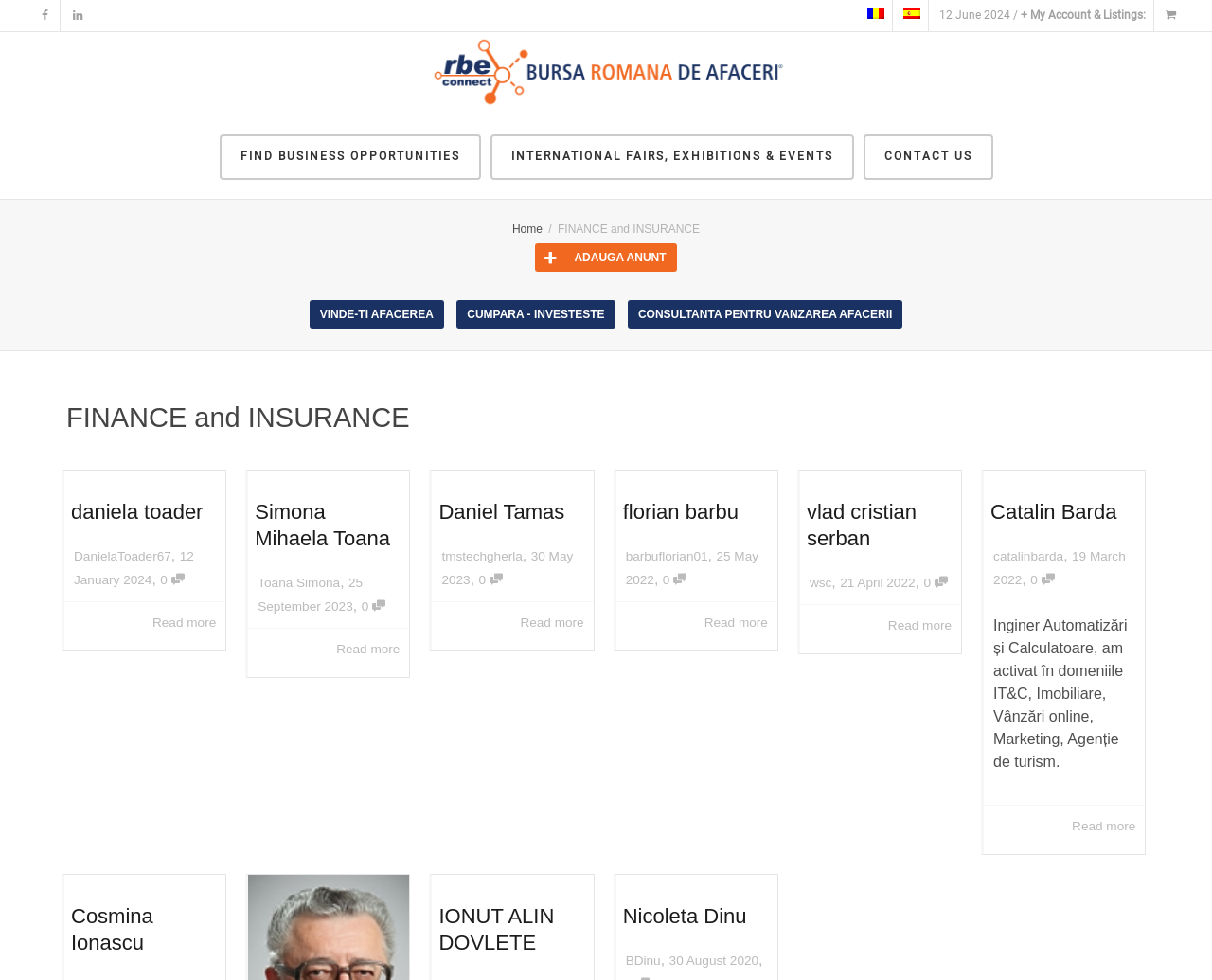Please give the bounding box coordinates of the area that should be clicked to fulfill the following instruction: "Find business opportunities". The coordinates should be in the format of four float numbers from 0 to 1, i.e., [left, top, right, bottom].

[0.181, 0.137, 0.396, 0.184]